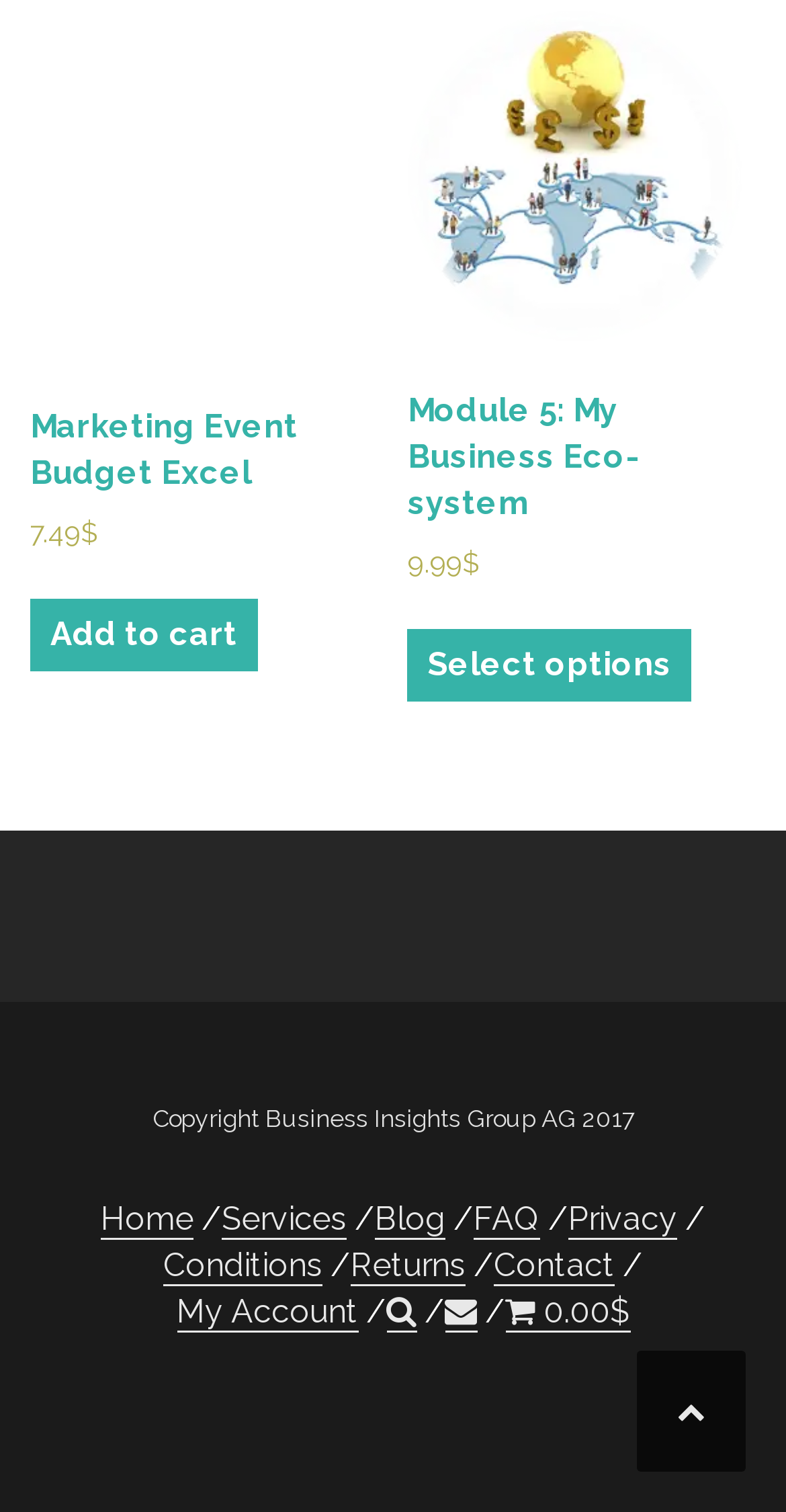What is the price of 'Marketing Event Budget Excel'?
Please provide a detailed and comprehensive answer to the question.

I found the price of 'Marketing Event Budget Excel' by looking at the text next to the product link, which says '7.49$'.